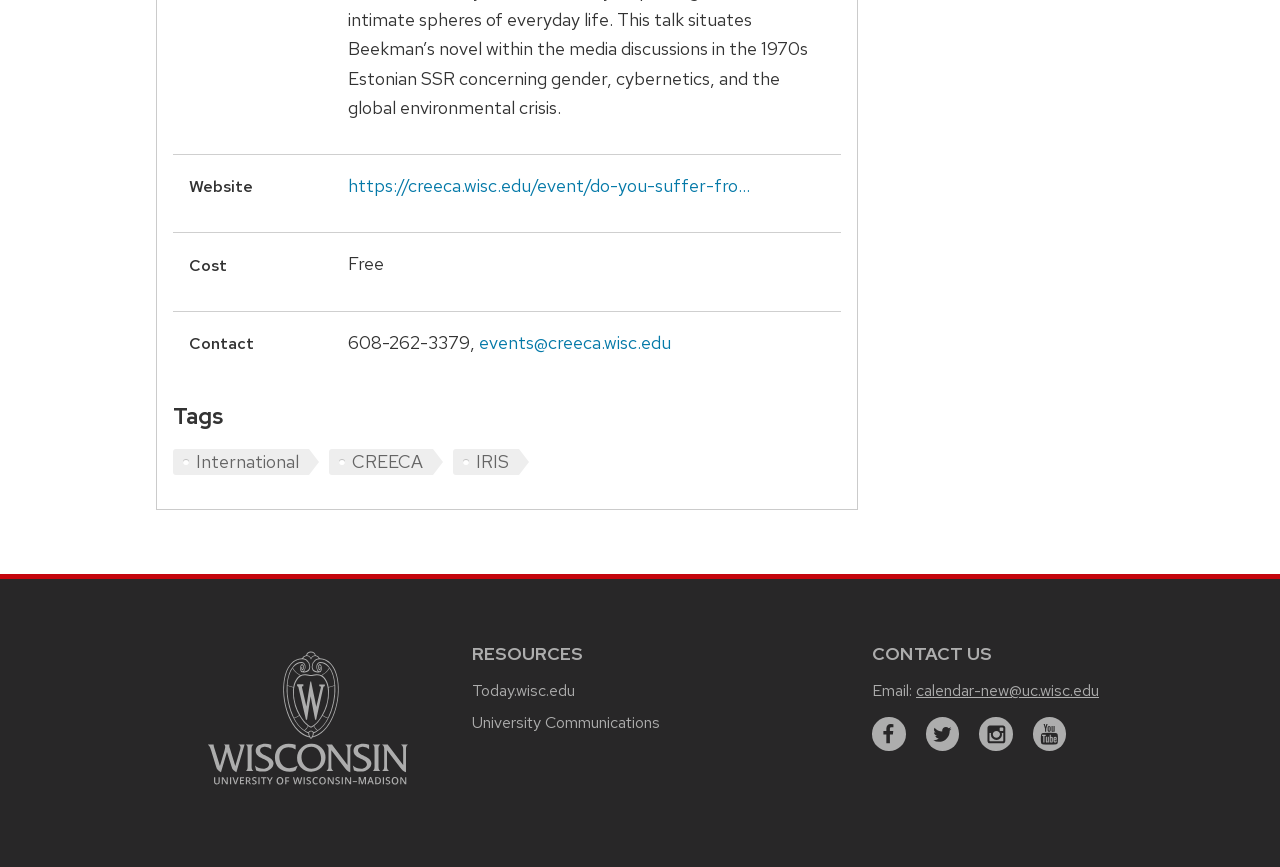Specify the bounding box coordinates (top-left x, top-left y, bottom-right x, bottom-right y) of the UI element in the screenshot that matches this description: aria-label="Link to main university website"

[0.162, 0.896, 0.319, 0.92]